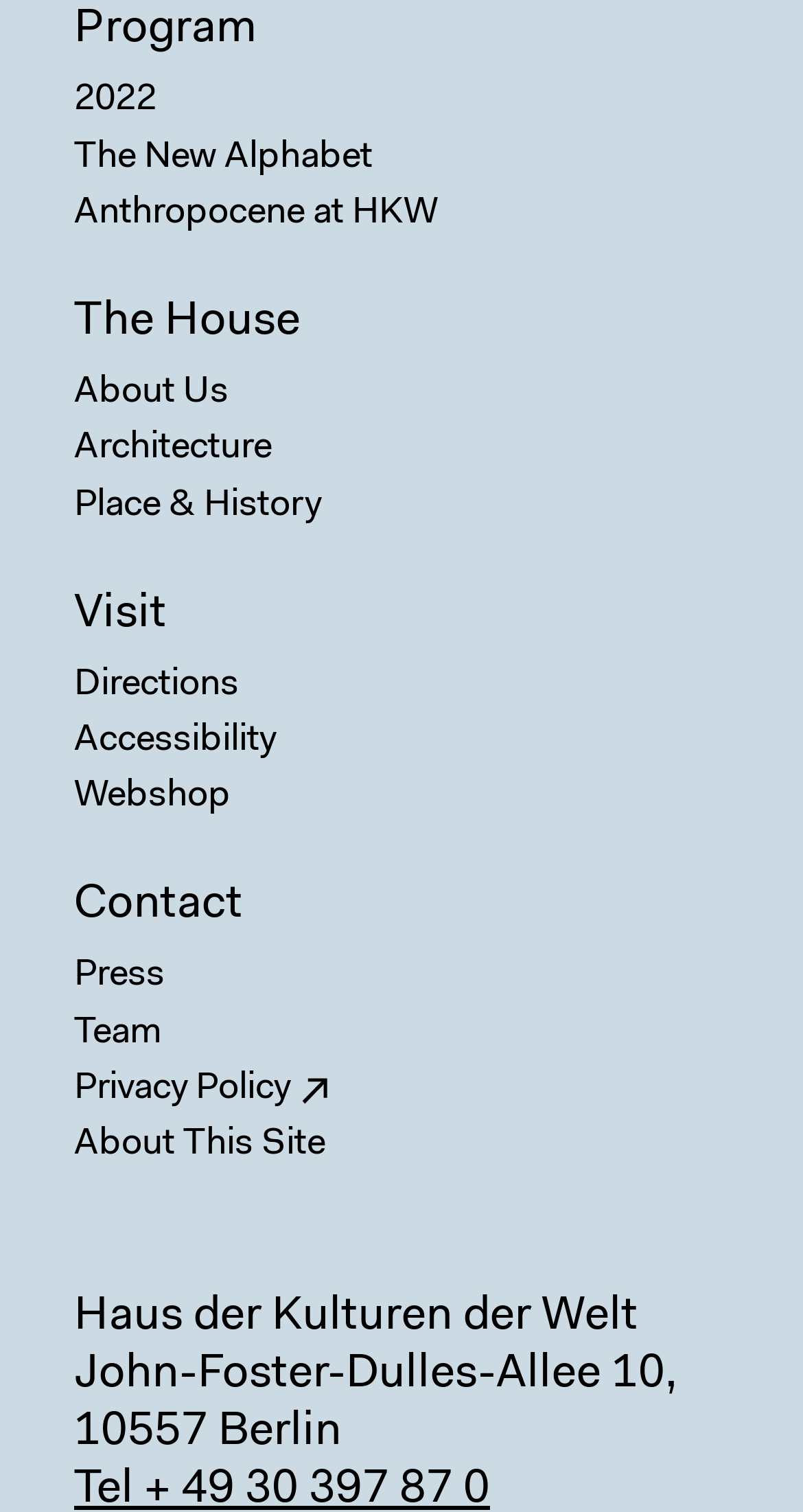Determine the bounding box for the described HTML element: "Privacy Policy". Ensure the coordinates are four float numbers between 0 and 1 in the format [left, top, right, bottom].

[0.092, 0.702, 0.431, 0.739]